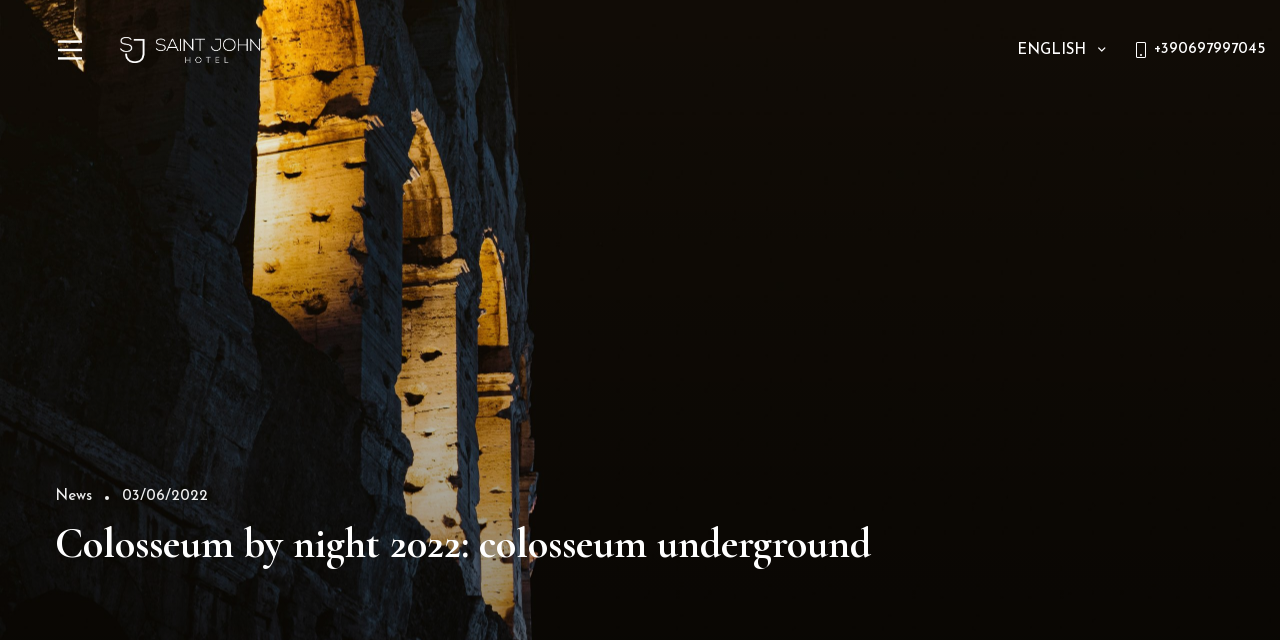What is the date mentioned on the page? Analyze the screenshot and reply with just one word or a short phrase.

03/06/2022